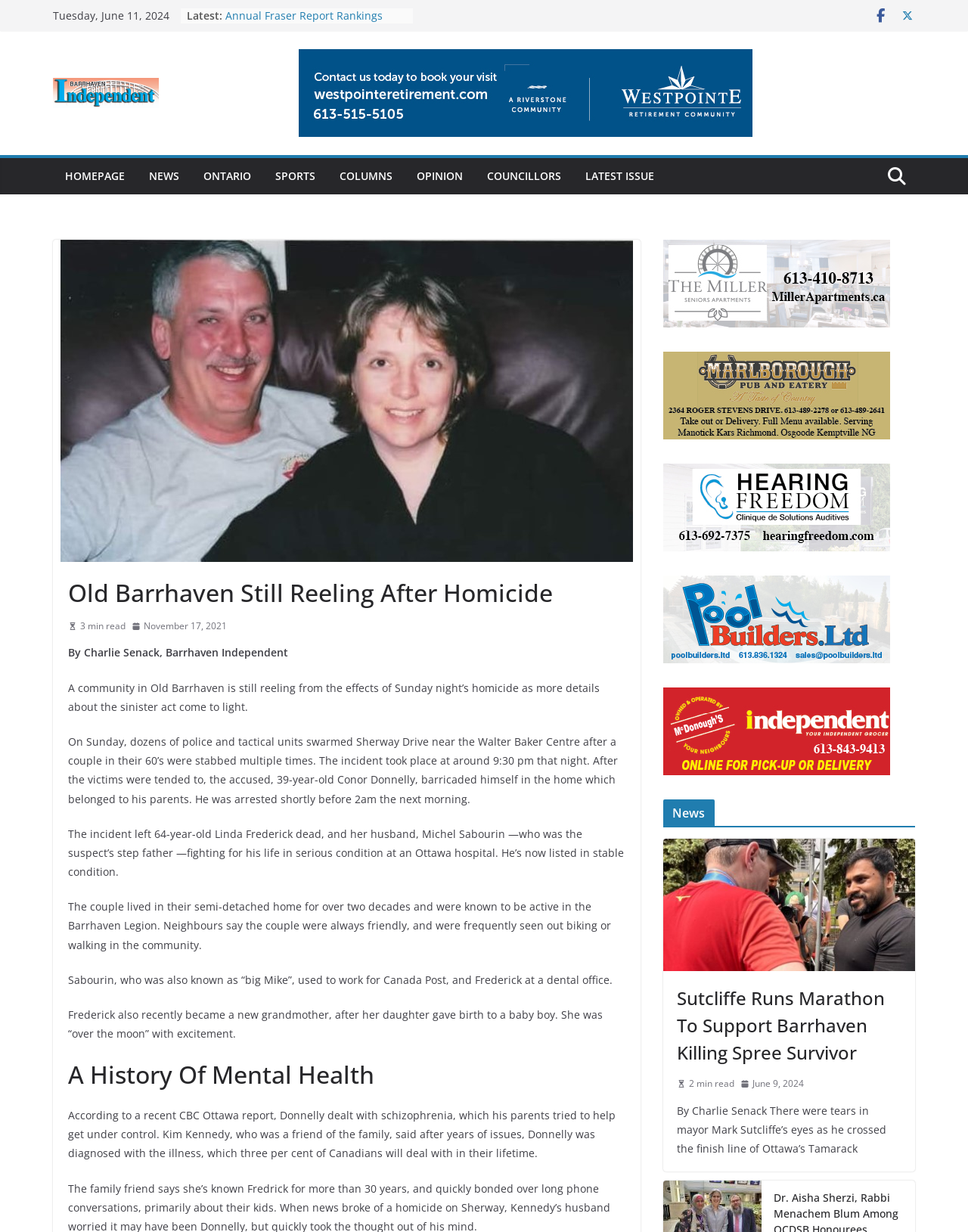Produce a meticulous description of the webpage.

The webpage is an online news article from the Barrhaven Independent, with a focus on a recent homicide in Old Barrhaven. At the top of the page, there is a date "Tuesday, June 11, 2024" and a list of latest news articles with bullet points, including "Local High Schools Score Well In Annual Fraser Report Rankings" and "Harassment Charge Against Former Barrhaven Firefighter Dropped By Judge".

Below the list, there are two social media icons and a link to the Barrhaven Independent website, accompanied by a logo image. A navigation menu with links to different sections of the website, such as "HOMEPAGE", "NEWS", "ONTARIO", and "SPORTS", is located on the left side of the page.

The main article, "Old Barrhaven Still Reeling After Homicide", is divided into several sections. The title of the article is followed by a 3-minute read time indicator and a link to the publication date, "November 17, 2021". The article is written by Charlie Senack and provides details about the homicide, including the victims, the accused, and the events that unfolded.

The article is accompanied by several images, including a photo of the publication's logo and a picture related to the article. There are also several advertisements and sponsored links scattered throughout the page, including banners for local businesses and organizations.

On the right side of the page, there are several complementary sections, including links to other news articles, such as "Sutcliffe Runs Marathon To Support Barrhaven Killing Spree Survivor", and advertisements for local businesses.